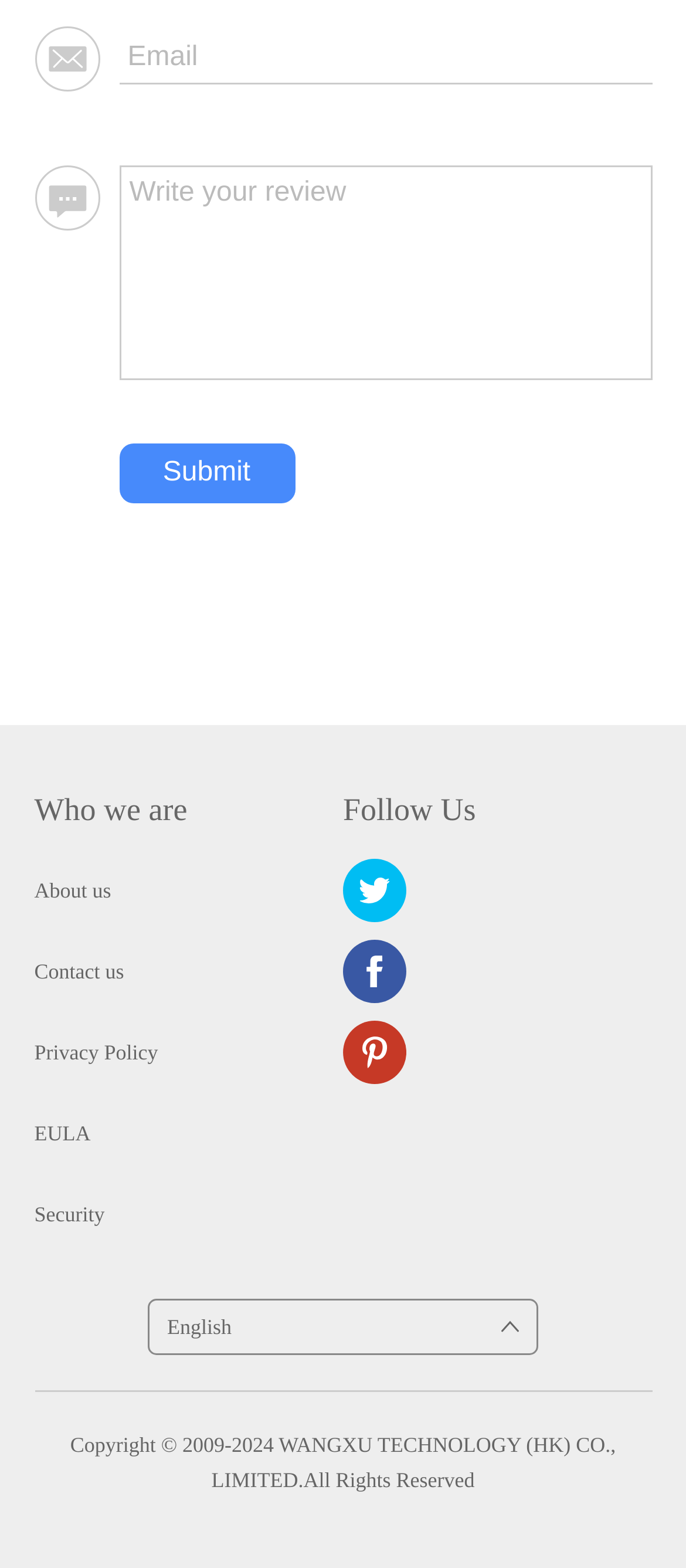Based on the element description: "Contact us", identify the UI element and provide its bounding box coordinates. Use four float numbers between 0 and 1, [left, top, right, bottom].

[0.05, 0.599, 0.181, 0.64]